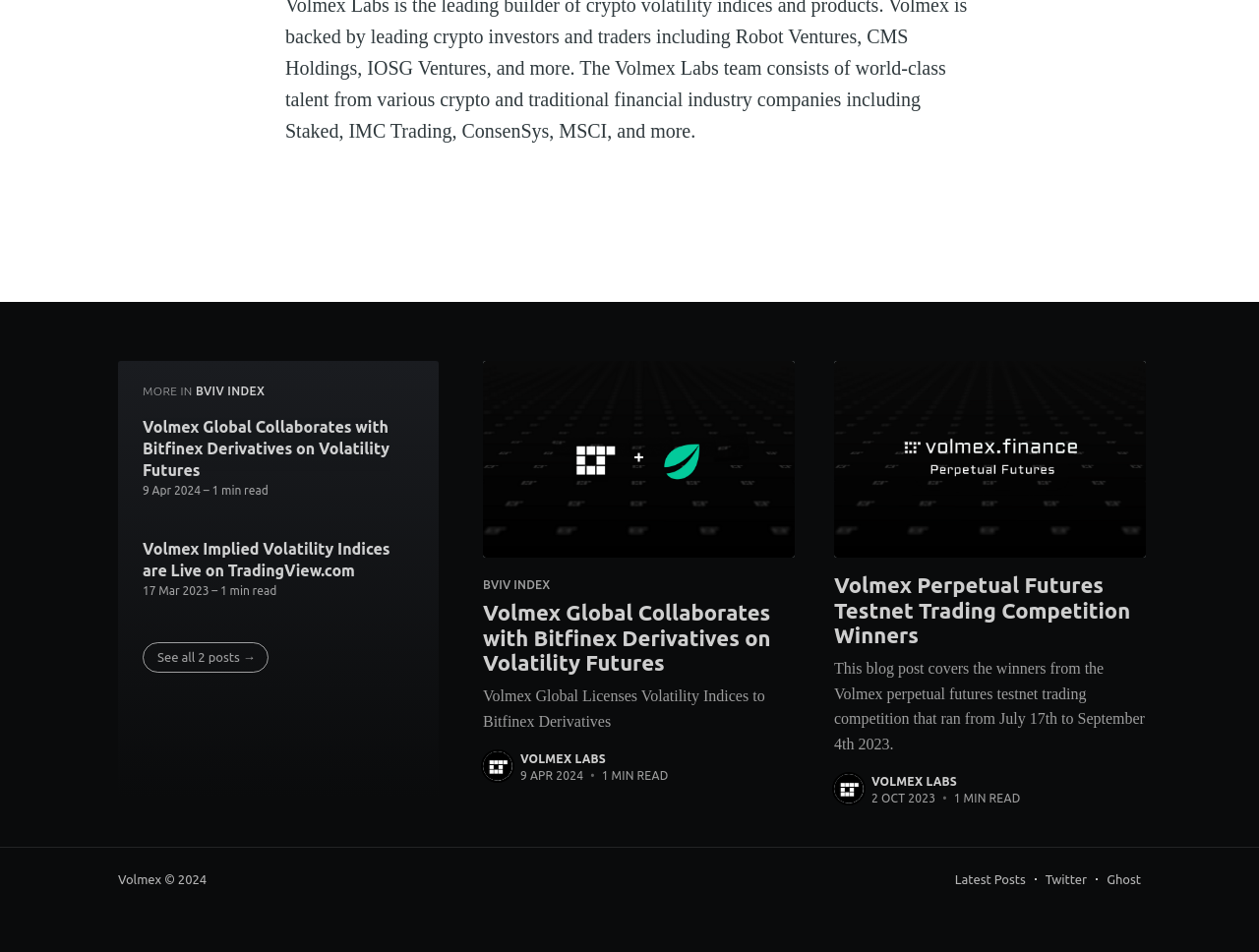Answer the question using only one word or a concise phrase: What is the title of the first article?

Volmex Global Collaborates with Bitfinex Derivatives on Volatility Futures